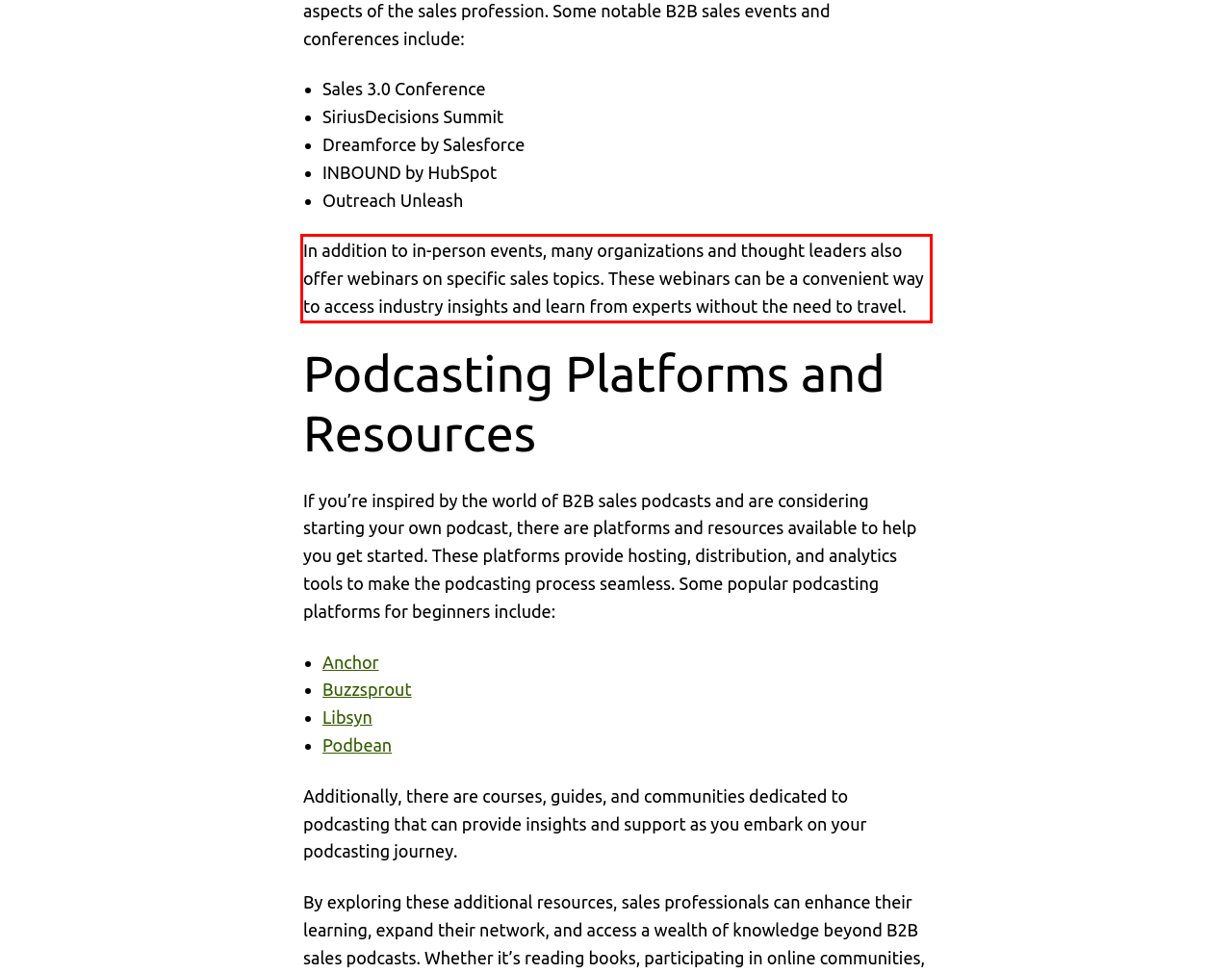Analyze the screenshot of the webpage and extract the text from the UI element that is inside the red bounding box.

In addition to in-person events, many organizations and thought leaders also offer webinars on specific sales topics. These webinars can be a convenient way to access industry insights and learn from experts without the need to travel.